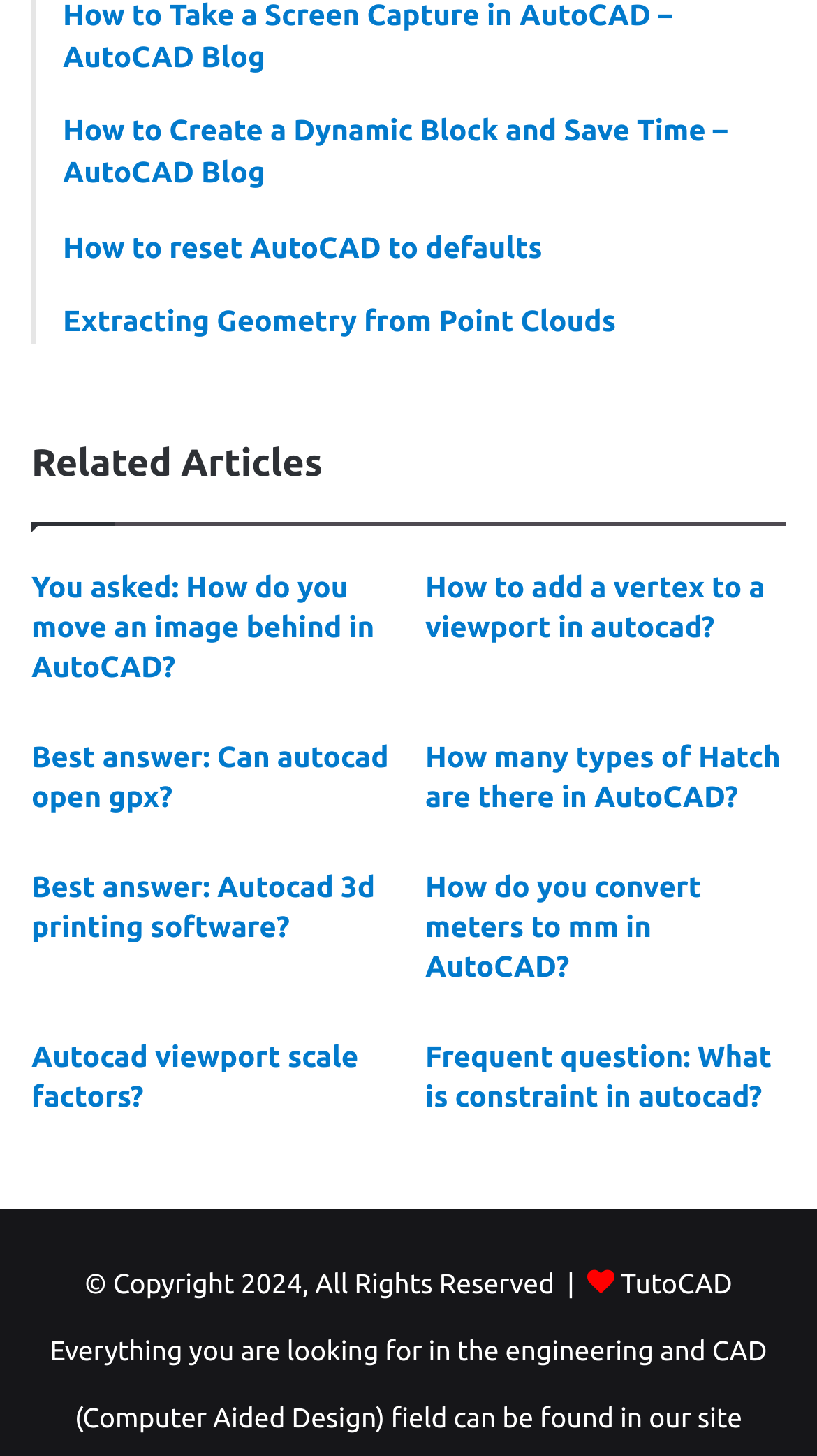What is the purpose of the 'You asked' section?
Please provide a single word or phrase as the answer based on the screenshot.

Answering user questions